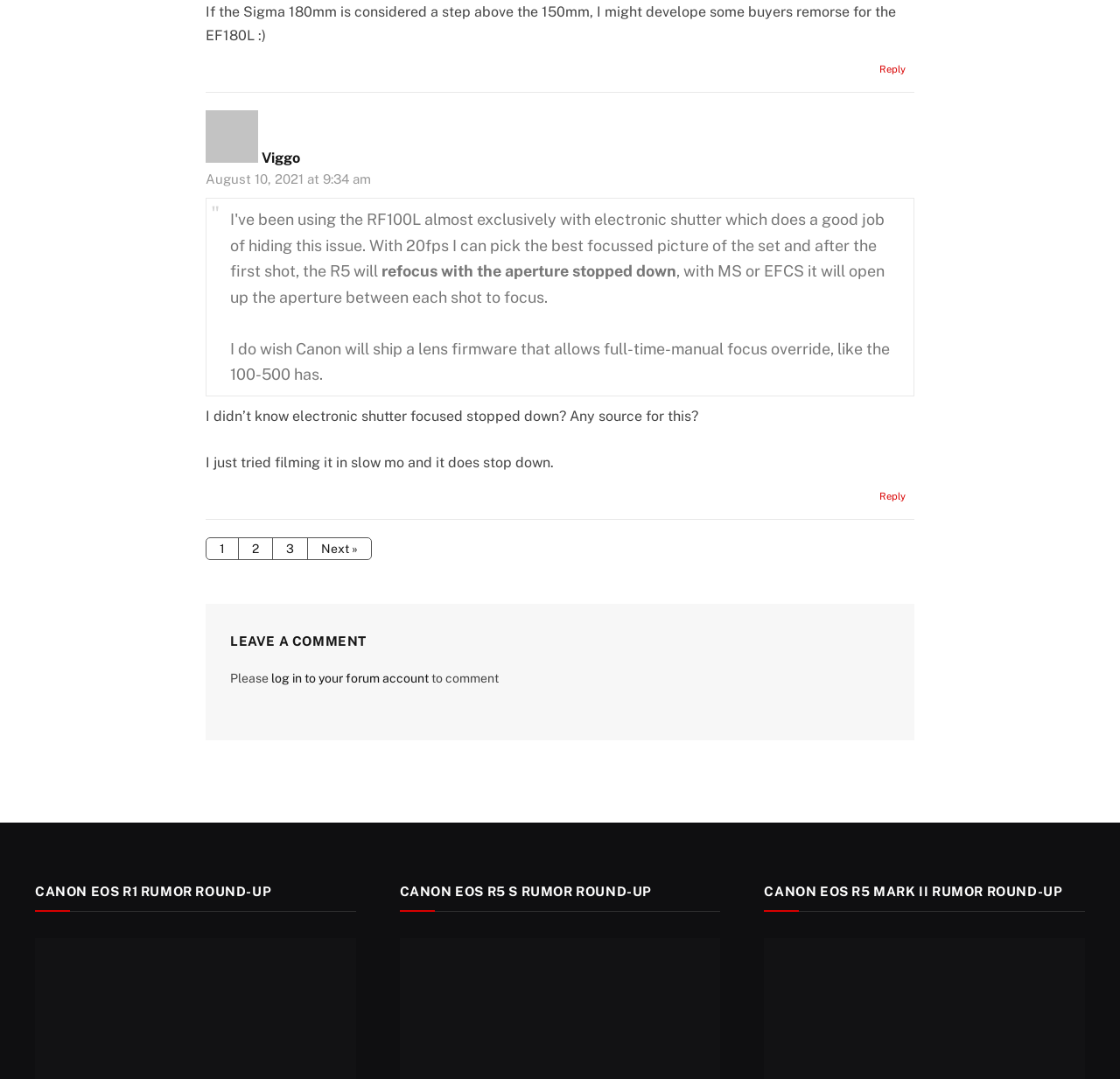Answer the following inquiry with a single word or phrase:
What is the username of the person who posted the first comment?

Viggo